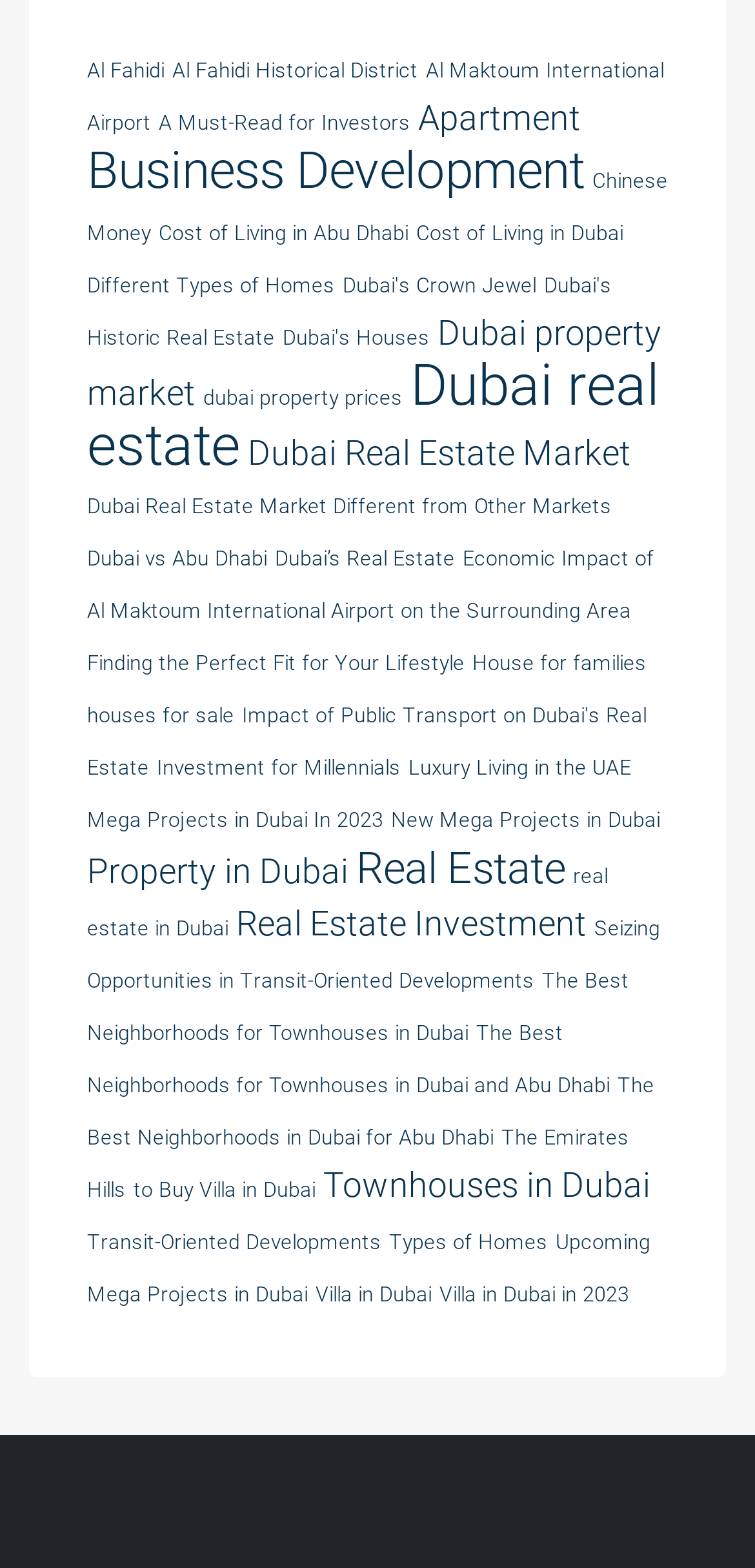Is there a link about luxury living on the webpage?
Using the image as a reference, give a one-word or short phrase answer.

Yes